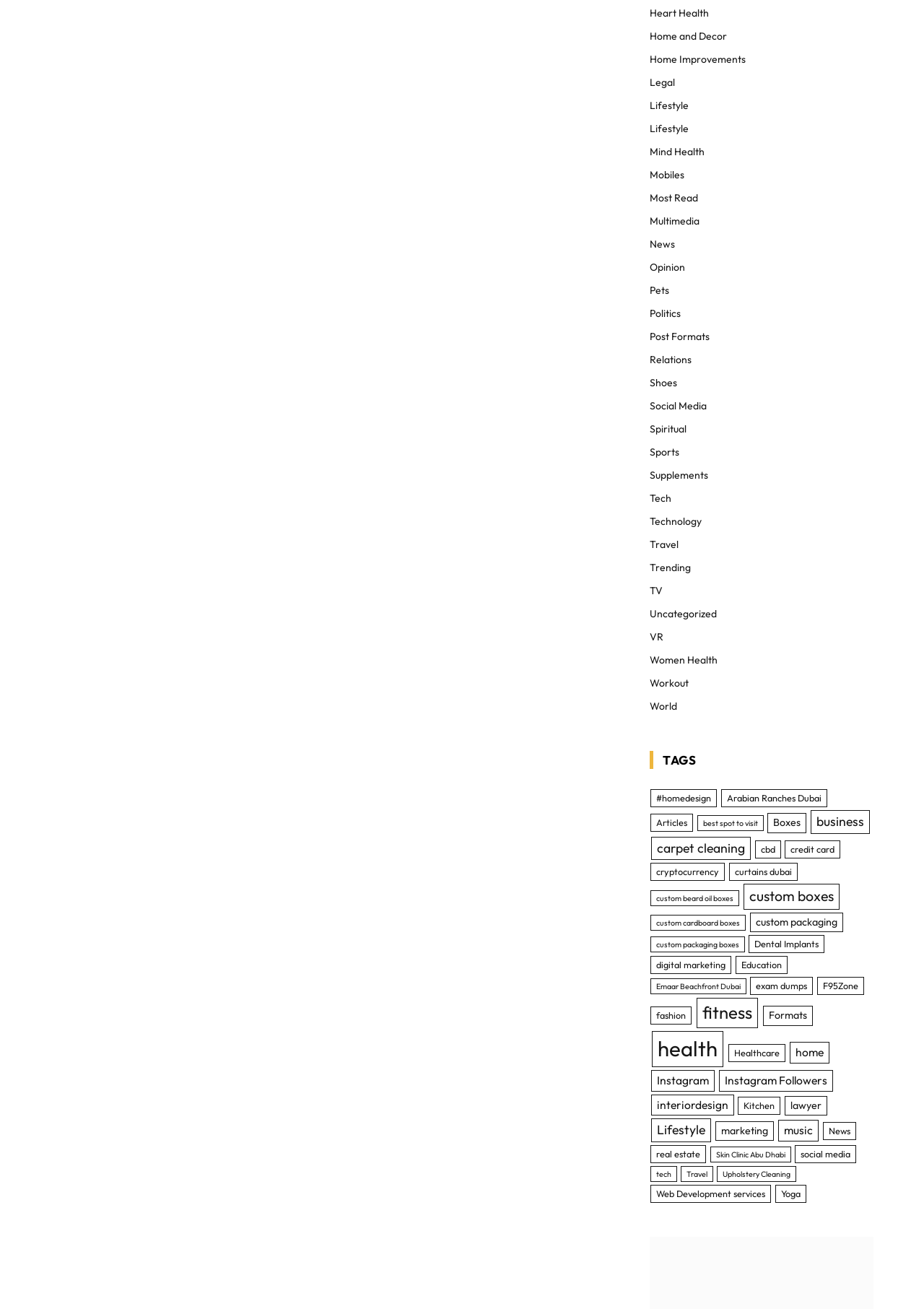Please find the bounding box coordinates of the element that you should click to achieve the following instruction: "Click on 'Heart Health'". The coordinates should be presented as four float numbers between 0 and 1: [left, top, right, bottom].

[0.703, 0.004, 0.767, 0.016]